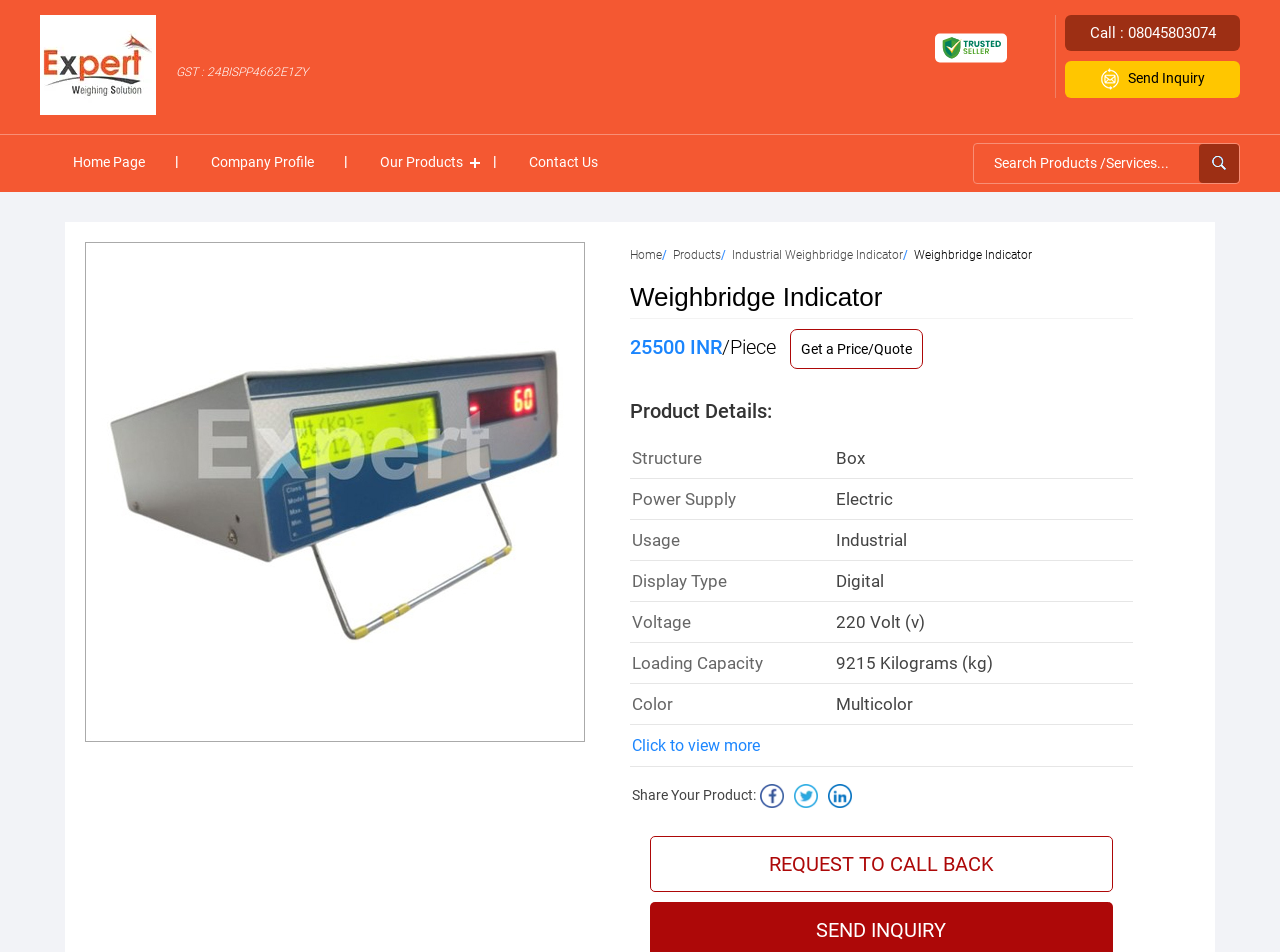Can you specify the bounding box coordinates of the area that needs to be clicked to fulfill the following instruction: "Click EXPERT WEIGHING SOLUTION"?

[0.031, 0.106, 0.122, 0.125]